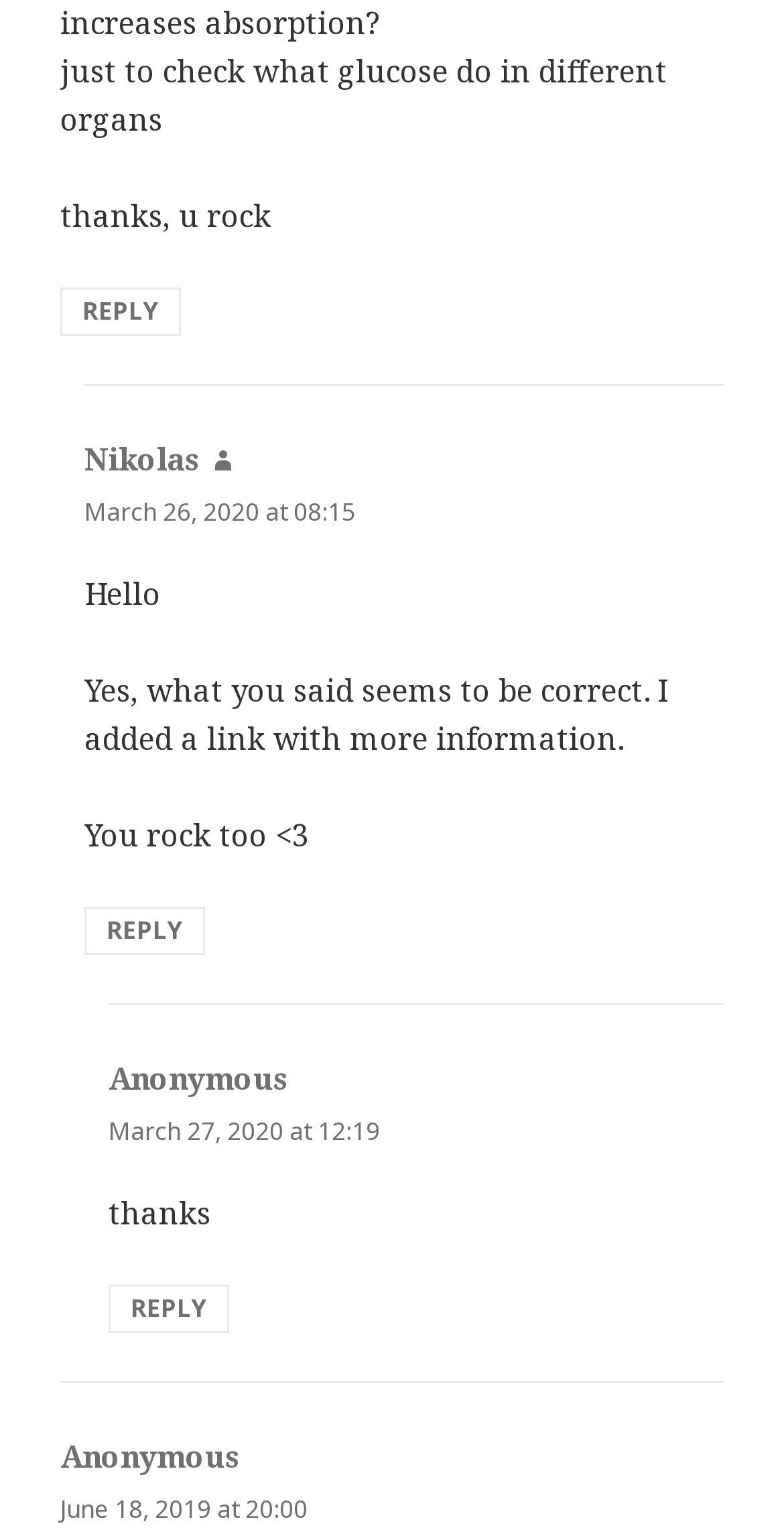What is the name of the person who said 'Hello'?
Using the visual information, reply with a single word or short phrase.

Nikolas